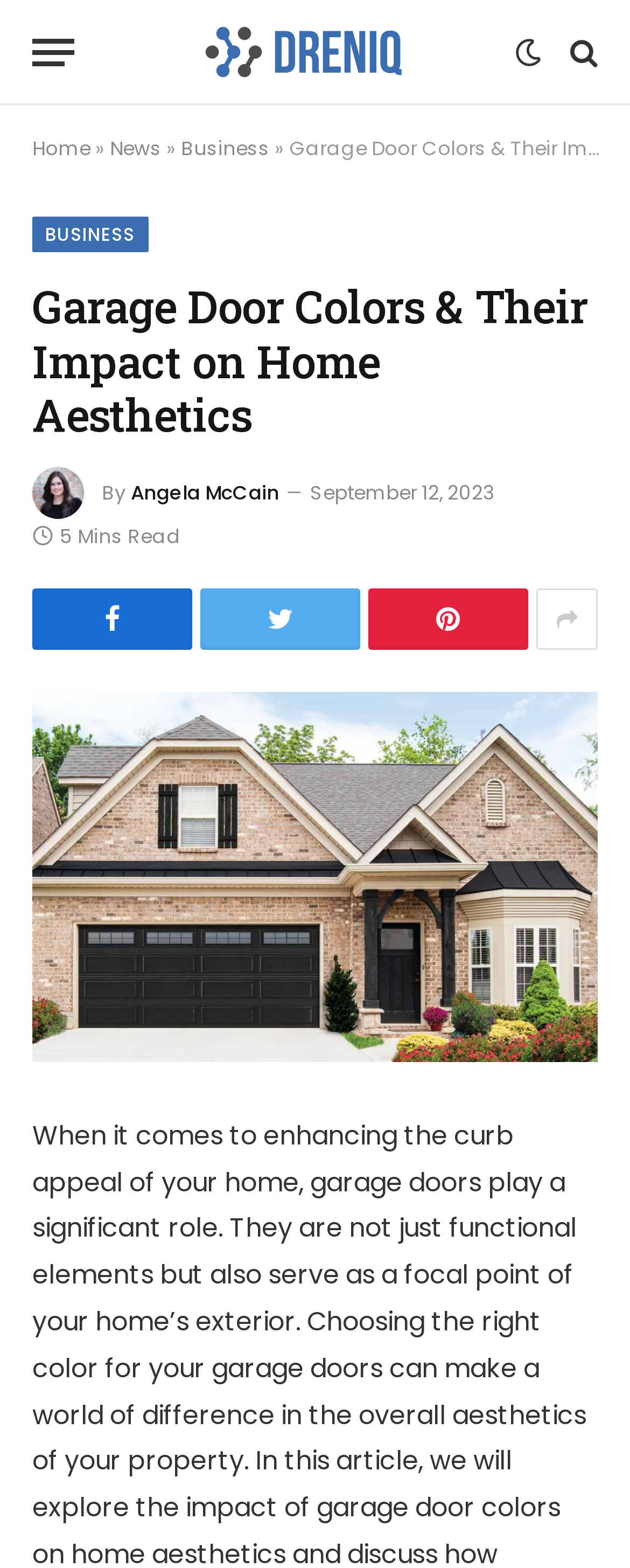Please pinpoint the bounding box coordinates for the region I should click to adhere to this instruction: "Go to Dreniq News".

[0.195, 0.0, 0.767, 0.067]